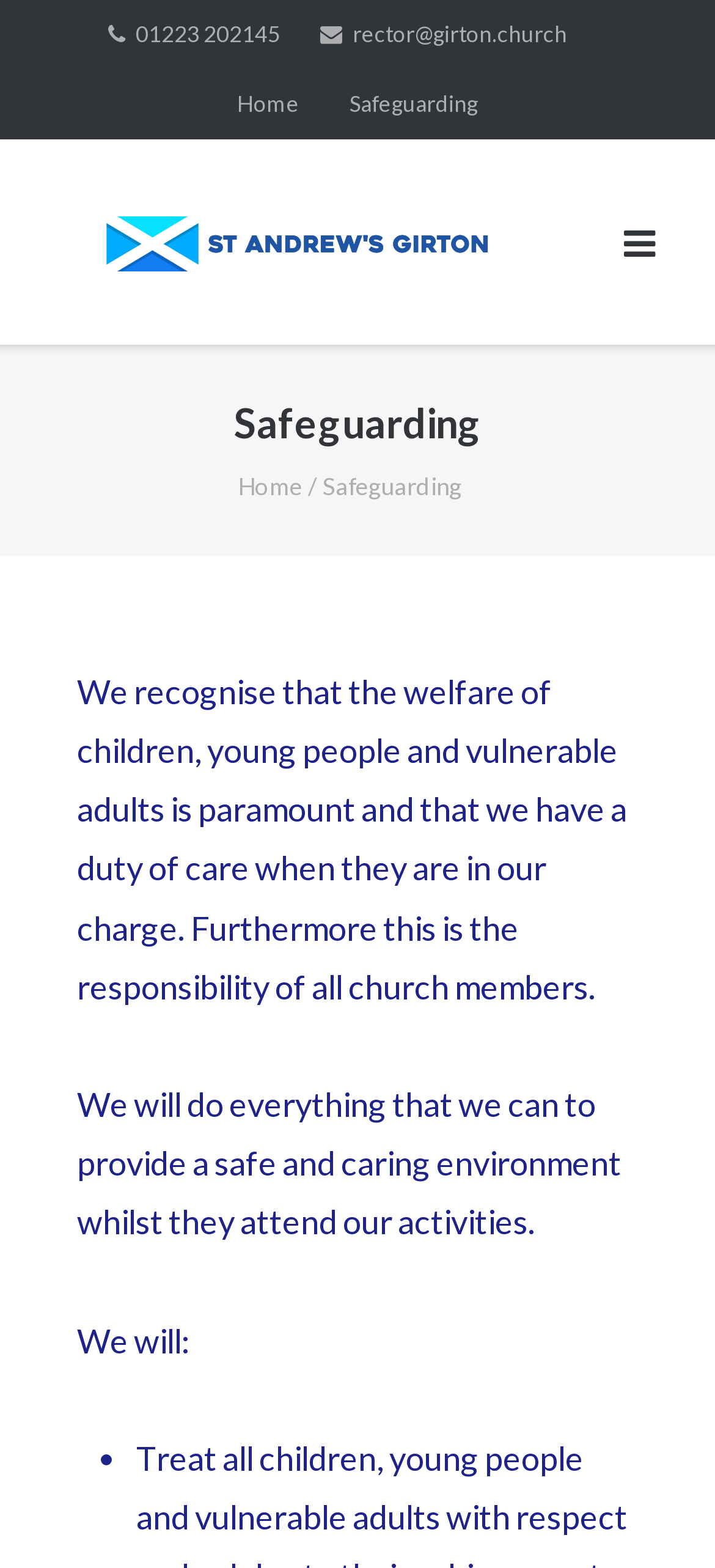Explain the webpage's layout and main content in detail.

The webpage is about Safeguarding at St Andrew's Girton. At the top left, there is a logo of St Andrew's Girton, which is an image. Below the logo, there are two phone numbers and an email address, presented as links. 

To the right of the logo, there are three links: "Home", "Safeguarding", and another "Home" link. The "Safeguarding" link is also a heading that appears below the top section. 

Below the heading, there is a paragraph of text that explains the importance of safeguarding children, young people, and vulnerable adults. The text is divided into three sections, with the first section explaining the duty of care, the second section describing the provision of a safe environment, and the third section starting a list of actions that will be taken. 

The list is not fully expanded, but it starts with a bullet point. At the bottom right of the page, there is a button with an icon and another link with an icon.